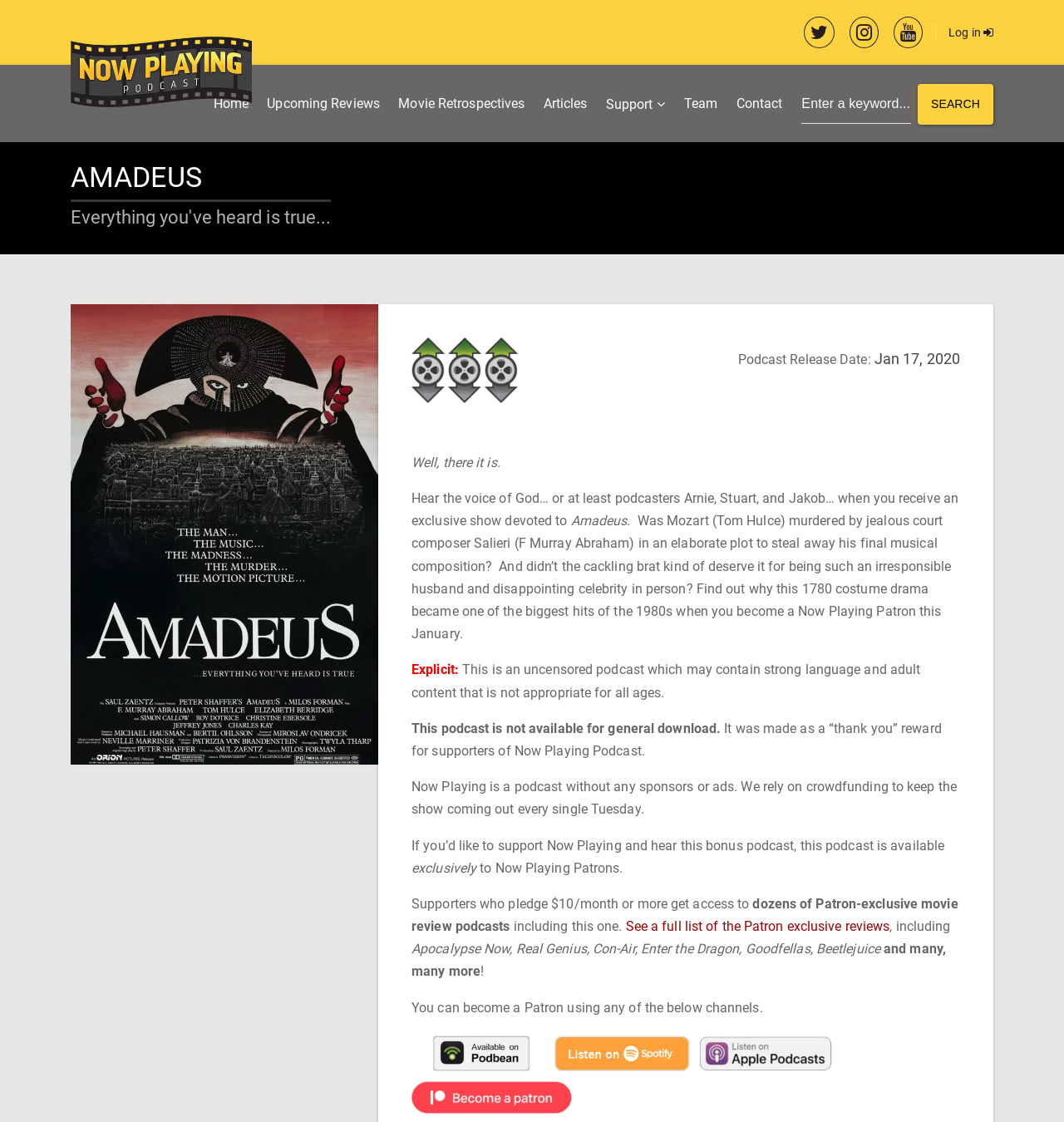Using the description "Support", locate and provide the bounding box of the UI element.

[0.561, 0.073, 0.634, 0.113]